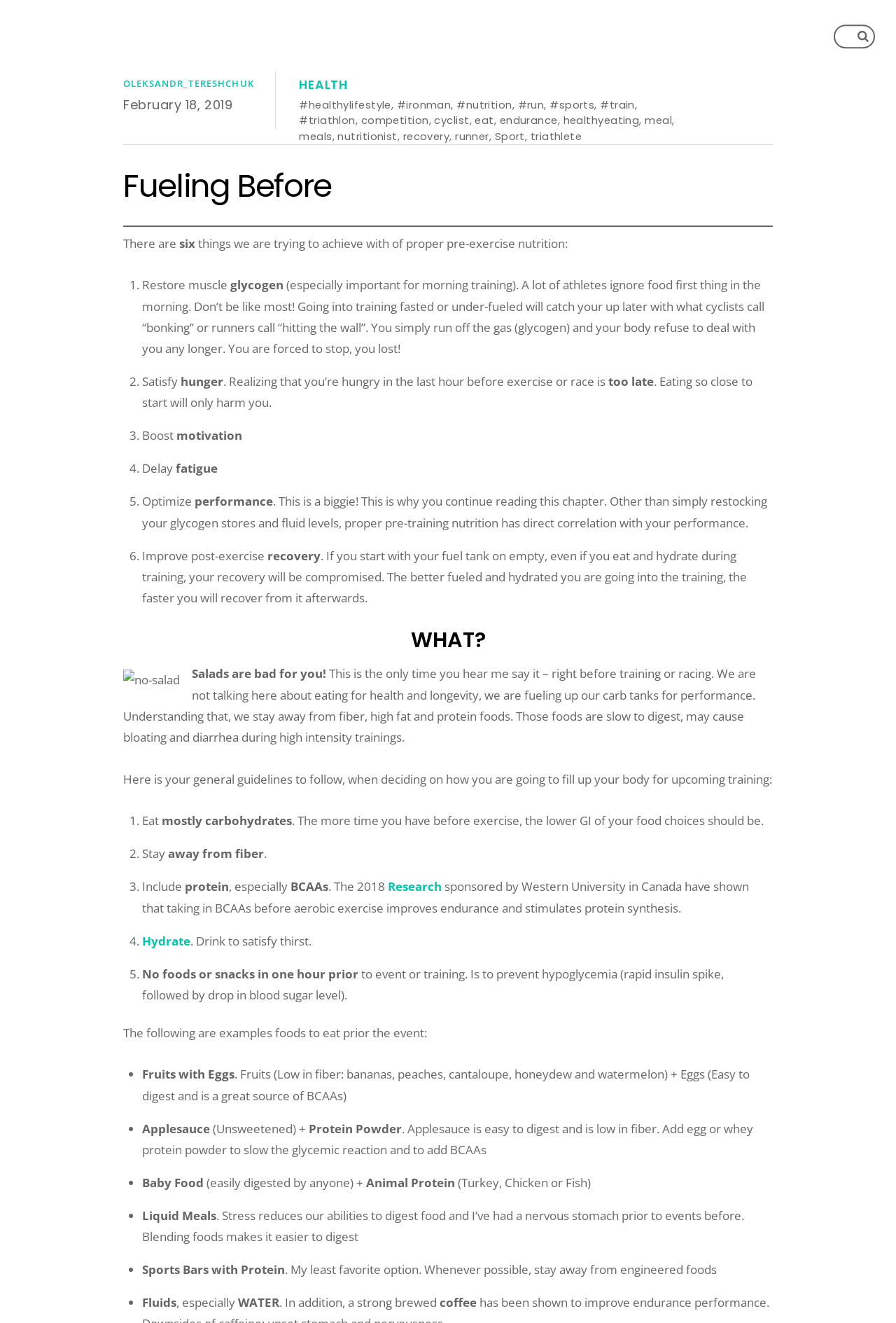Please identify the bounding box coordinates of the element's region that needs to be clicked to fulfill the following instruction: "Search for something". The bounding box coordinates should consist of four float numbers between 0 and 1, i.e., [left, top, right, bottom].

[0.95, 0.019, 0.977, 0.037]